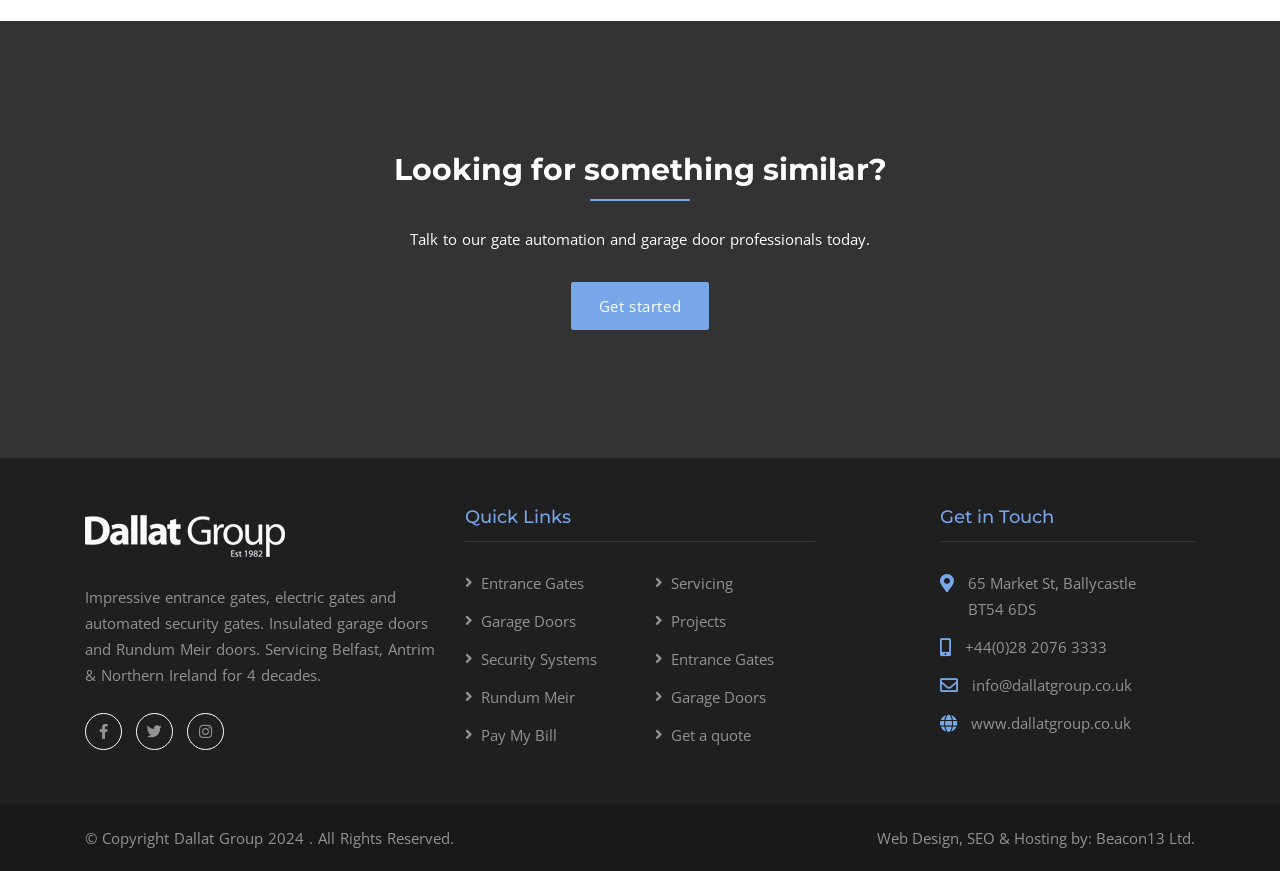Find the bounding box coordinates for the area that should be clicked to accomplish the instruction: "Contact us".

[0.754, 0.732, 0.865, 0.755]